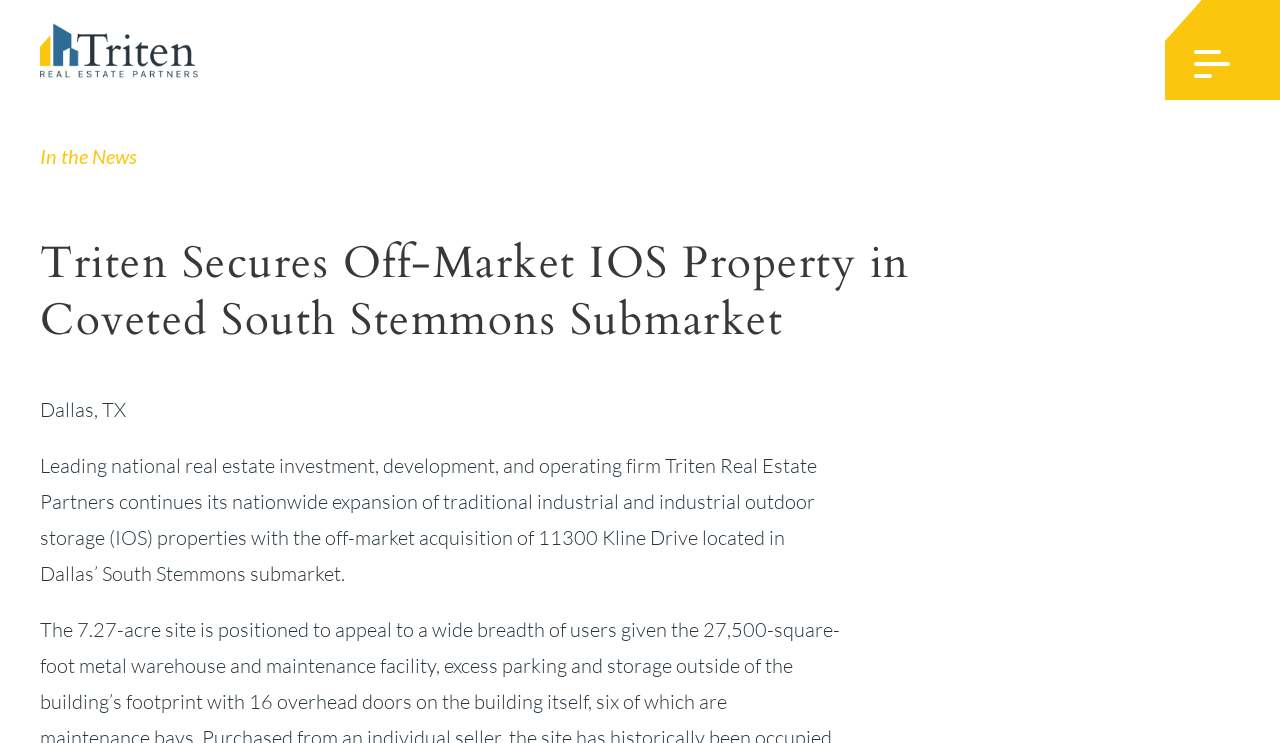Carefully examine the image and provide an in-depth answer to the question: What is the location of the acquired property?

The StaticText element at [0.031, 0.54, 0.098, 0.567] indicates that the location of the acquired property is Dallas, TX.